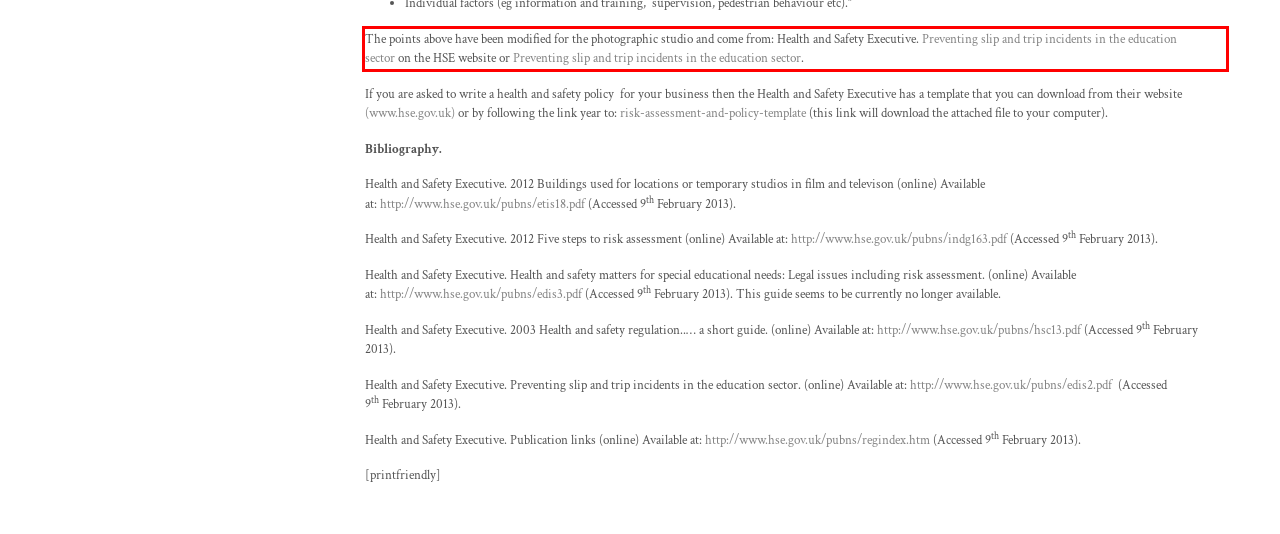Examine the webpage screenshot and use OCR to recognize and output the text within the red bounding box.

The points above have been modified for the photographic studio and come from: Health and Safety Executive. Preventing slip and trip incidents in the education sector on the HSE website or Preventing slip and trip incidents in the education sector.